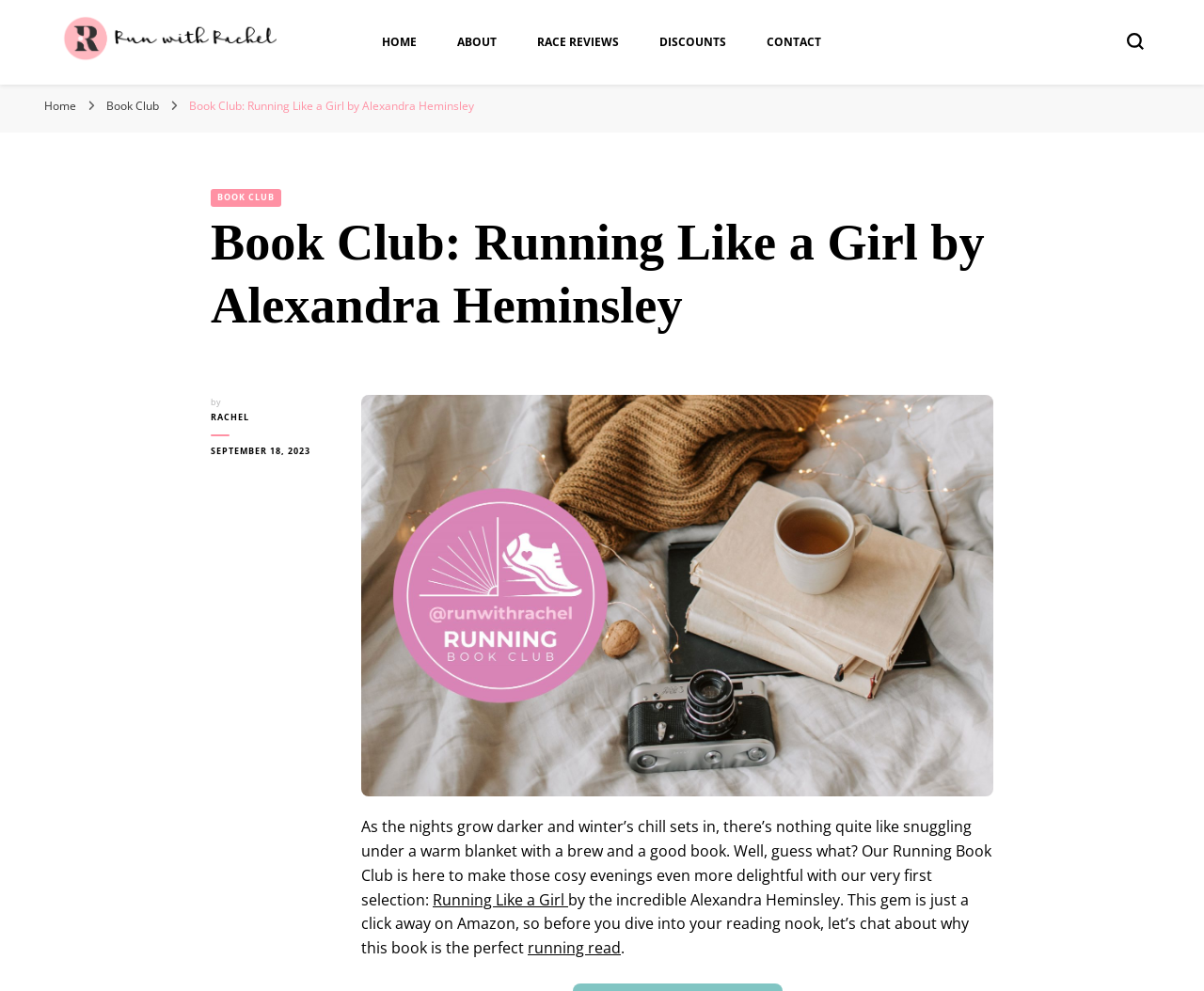Please identify the bounding box coordinates of the element's region that needs to be clicked to fulfill the following instruction: "Click on the 'Run with Rachel' link". The bounding box coordinates should consist of four float numbers between 0 and 1, i.e., [left, top, right, bottom].

[0.05, 0.015, 0.23, 0.07]